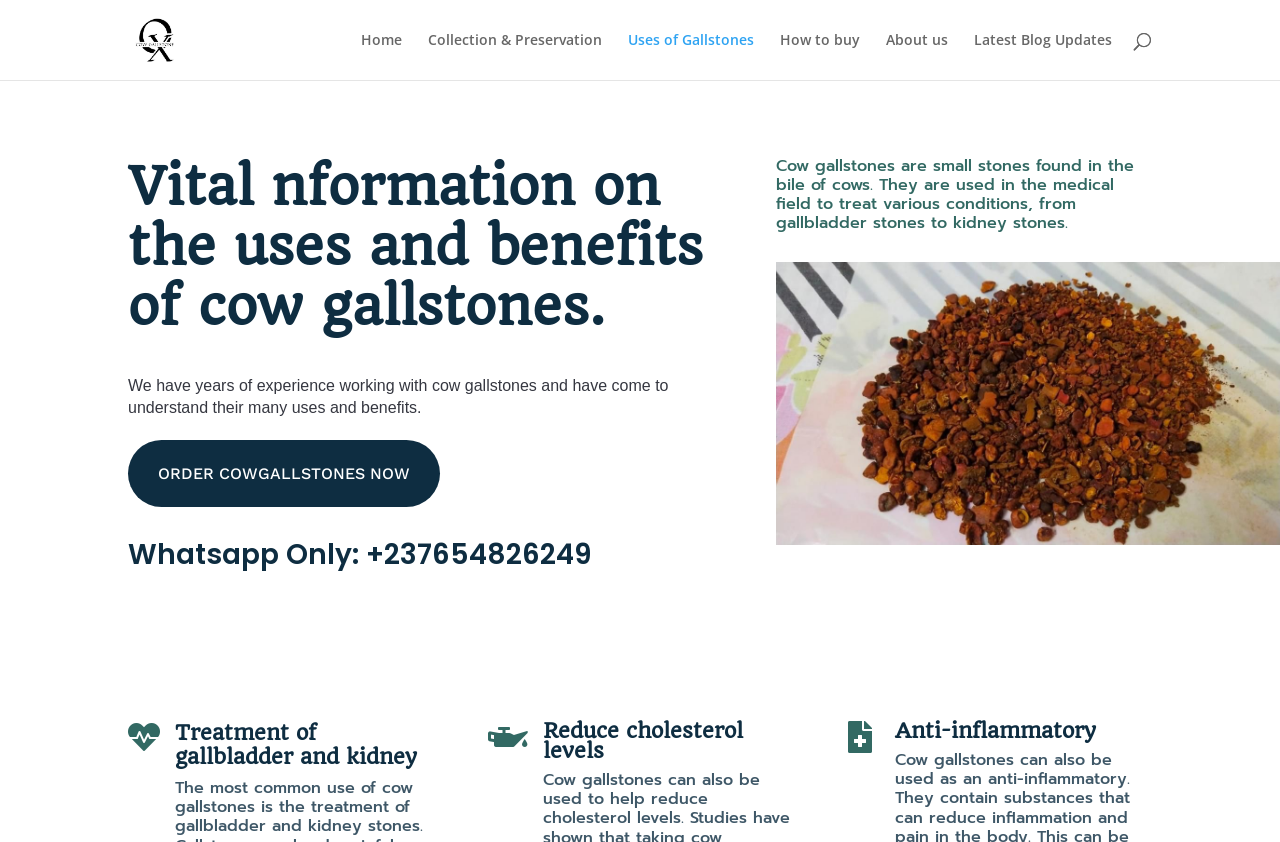Detail the various sections and features of the webpage.

The webpage is about the uses of gallstones, specifically cow gallstones. At the top left, there is a logo image and a link to "Oxcowgallstone". Next to it, there is a navigation menu with links to "Home", "Collection & Preservation", "Uses of Gallstones", "How to buy", "About us", and "Latest Blog Updates". 

Below the navigation menu, there is a search bar that spans across the top of the page. 

The main content of the page starts with a heading that provides vital information on the uses and benefits of cow gallstones. Below it, there is another heading that highlights the website's experience in working with cow gallstones. 

To the right of these headings, there is a call-to-action link to "ORDER COWGALLSTONES NOW". Below it, there is a heading with a WhatsApp contact number. 

The main content of the page continues with a paragraph of text that explains what cow gallstones are and their medical uses. Below this text, there is an image that takes up about half of the page's width. 

To the right of the image, there are four sections with headings that describe the benefits of cow gallstones, including treatment of gallbladder and kidney, reducing cholesterol levels, and anti-inflammatory properties. Each section has an icon preceding the heading.